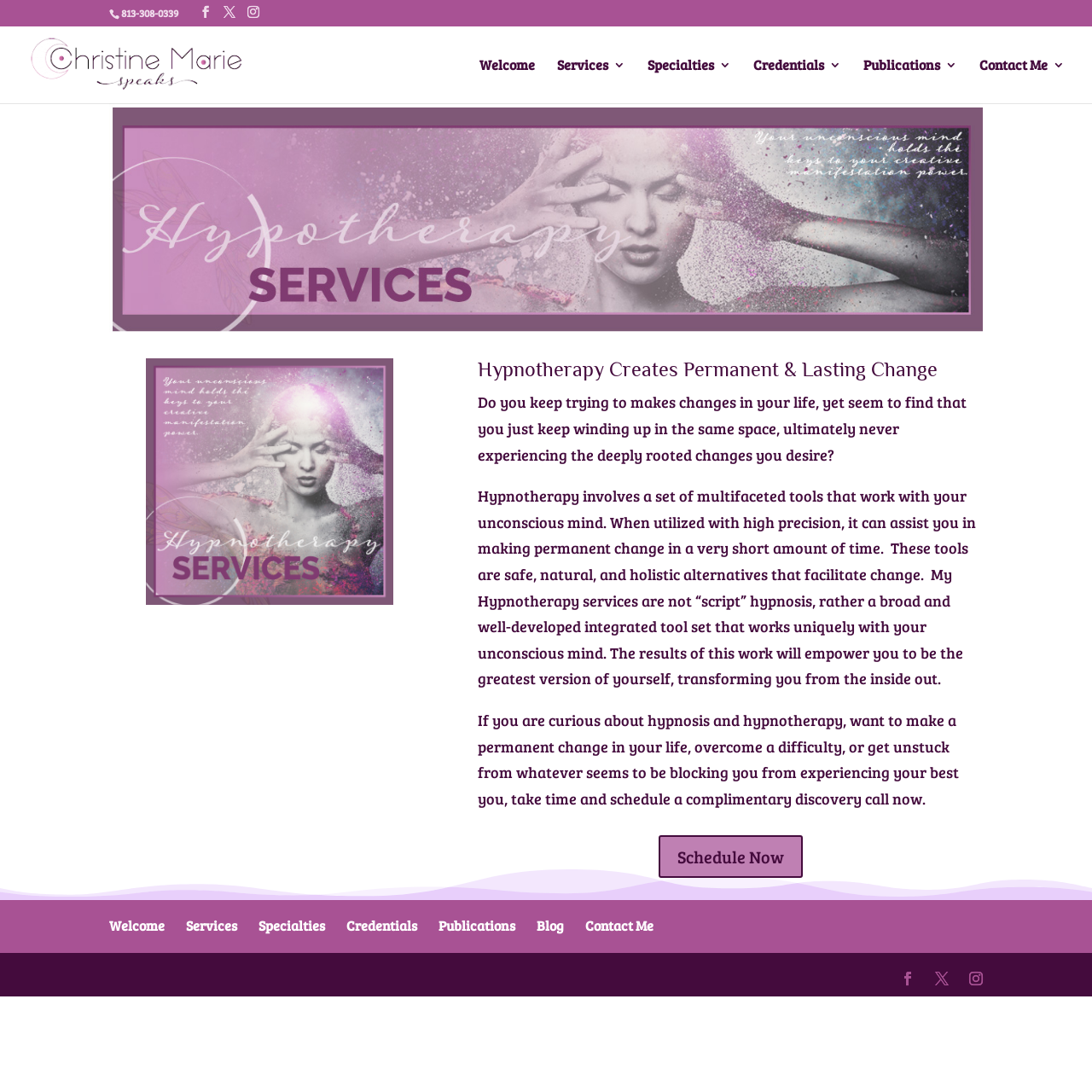What is the purpose of the 'Schedule Now' button?
Carefully analyze the image and provide a detailed answer to the question.

I inferred the purpose of the 'Schedule Now' button by reading the surrounding text, which mentions scheduling a complimentary discovery call to learn more about hypnotherapy and make a permanent change in one's life.